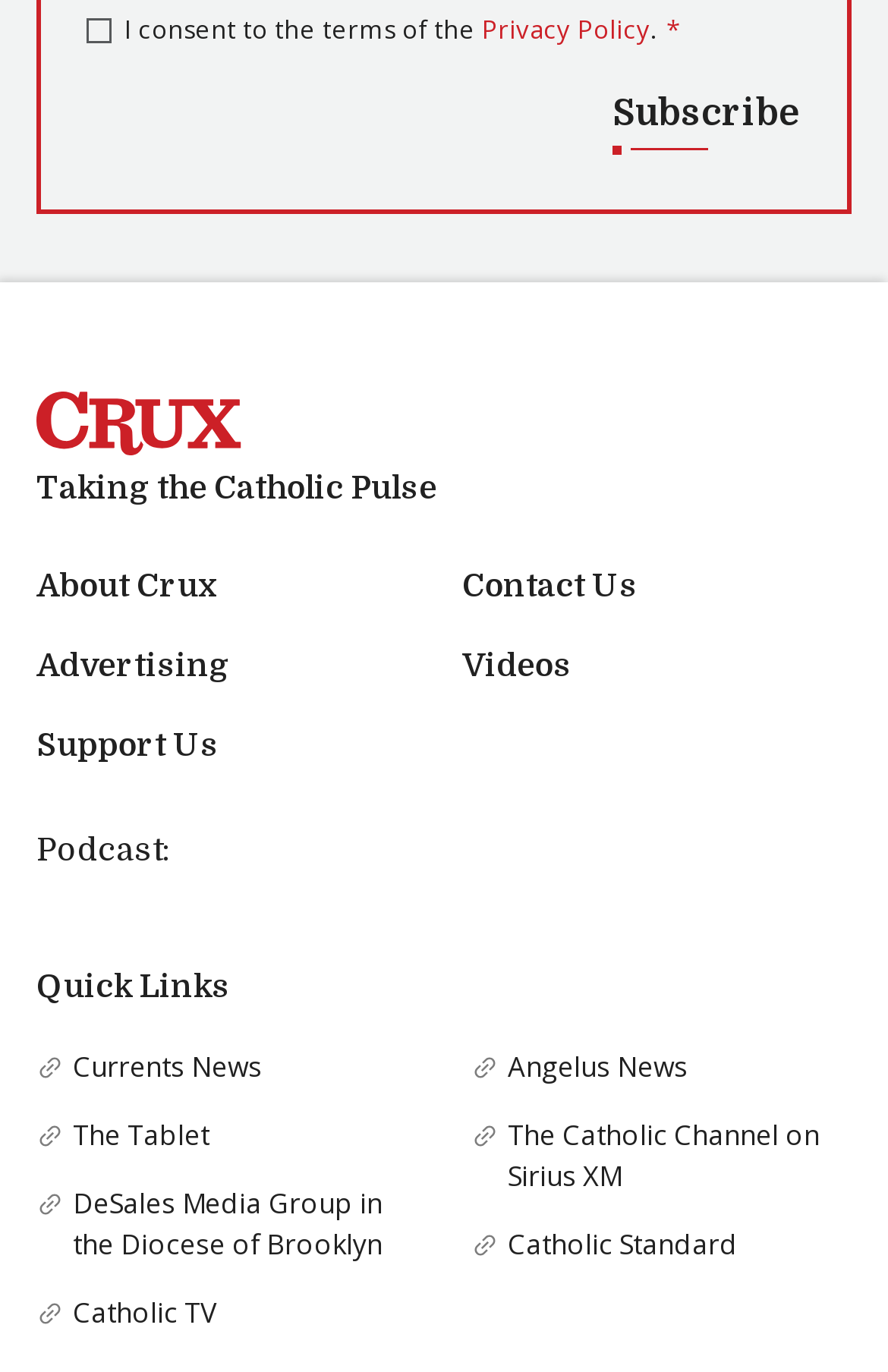Kindly respond to the following question with a single word or a brief phrase: 
How many podcast platforms are listed?

6